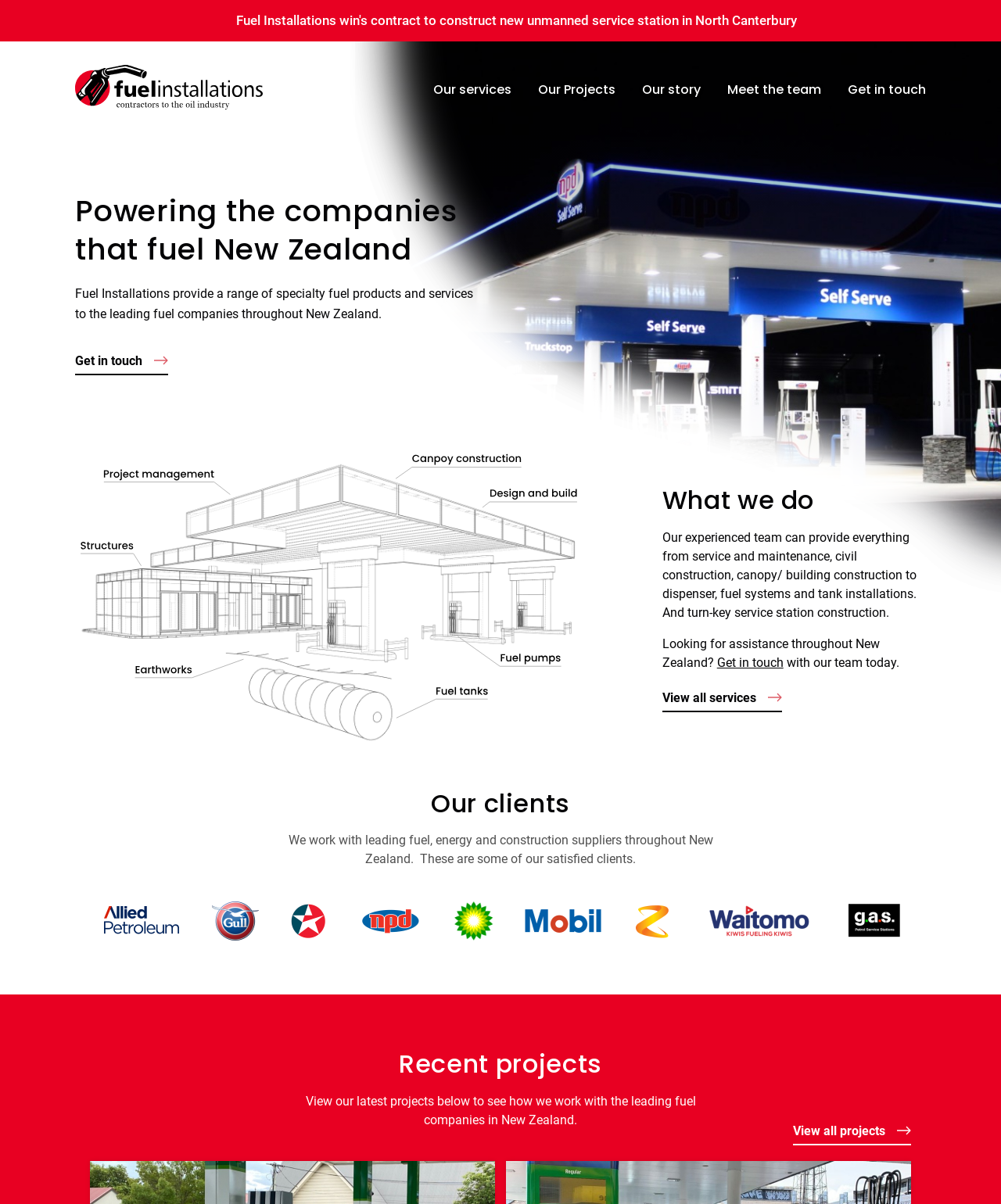Please identify the bounding box coordinates for the region that you need to click to follow this instruction: "View all projects".

[0.792, 0.932, 0.91, 0.951]